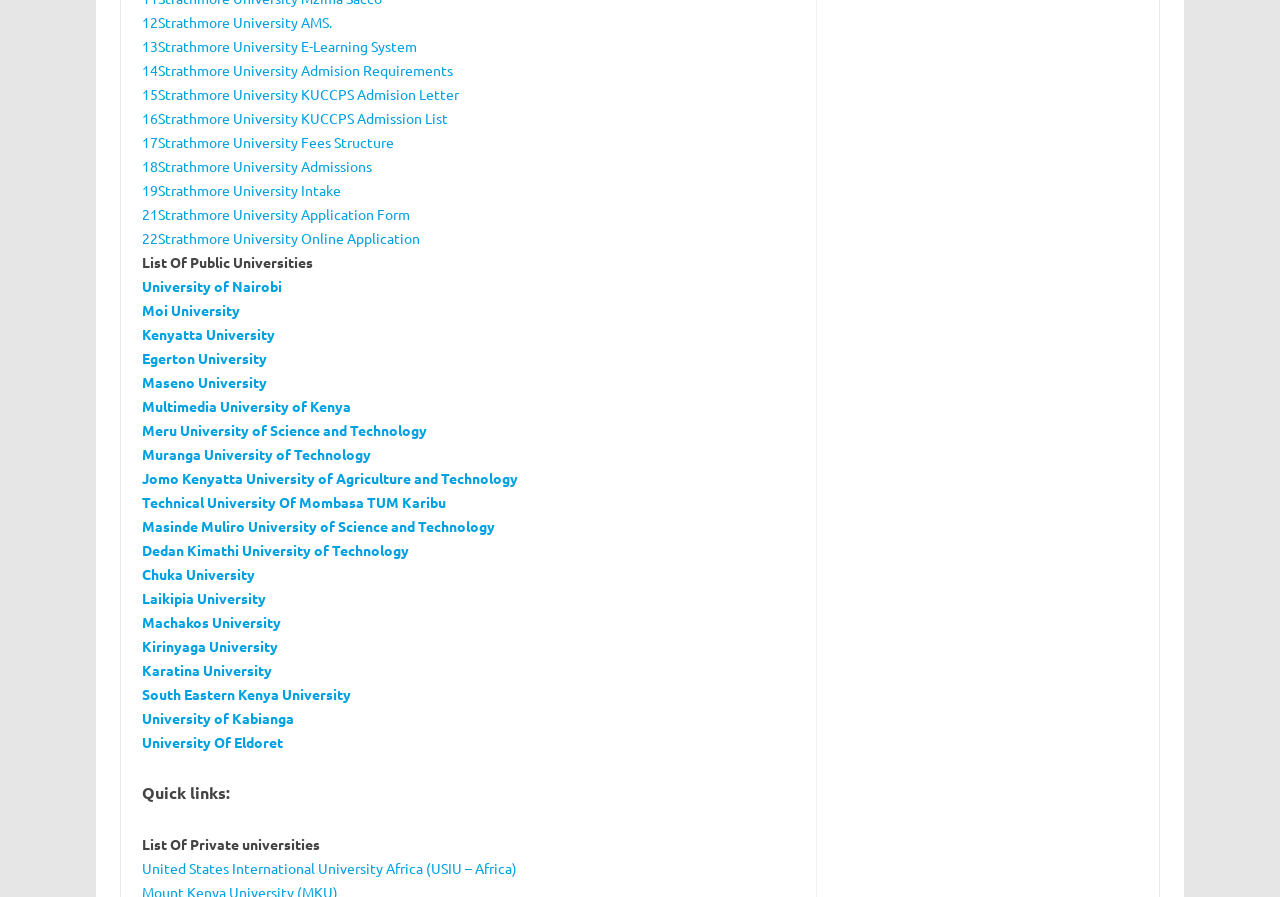Please indicate the bounding box coordinates for the clickable area to complete the following task: "Explore Quick links". The coordinates should be specified as four float numbers between 0 and 1, i.e., [left, top, right, bottom].

[0.111, 0.868, 0.622, 0.901]